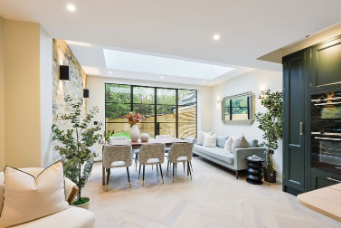Detail every aspect of the image in your caption.

The image showcases a beautifully designed open living space, characterized by its modern elegance and inviting atmosphere. Natural light floods the room through large windows and a skylight, creating a bright and airy ambiance. The interior design features a harmonious blend of contemporary furnishings, including a comfortable light gray sofa adorned with soft cushions, and a minimalist dining table surrounded by stylish chairs. 

Flanking the seating area are strategically placed potted plants that add a touch of greenery, enhancing the overall warmth of the space. The backdrop features a unique wall with a combination of natural stone and smooth finishes, contributing to the sophisticated look. A sleek storage unit with dark cabinetry completes the design, providing both functionality and aesthetic appeal. This space reflects a modern, family-centric lifestyle, perfect for both relaxing and entertaining.